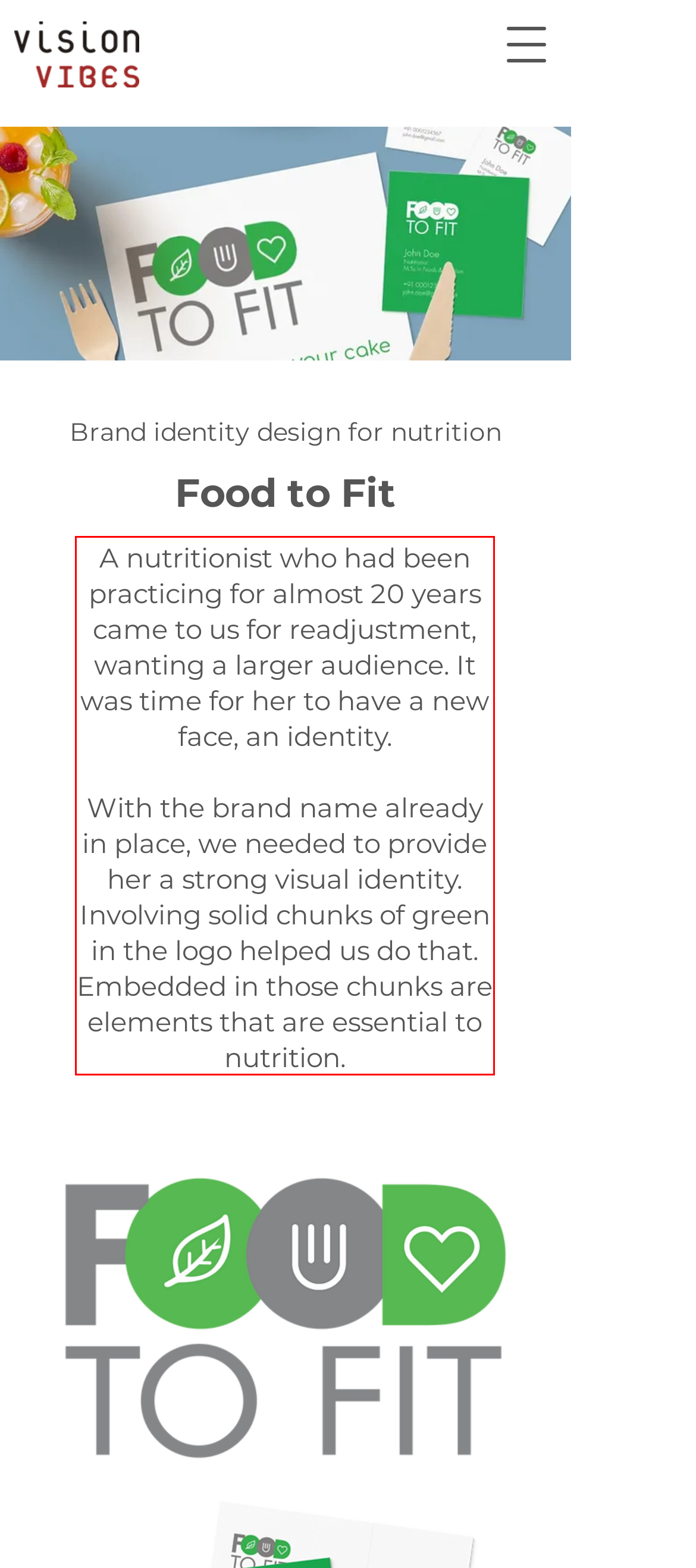Please look at the screenshot provided and find the red bounding box. Extract the text content contained within this bounding box.

A nutritionist who had been practicing for almost 20 years came to us for readjustment, wanting a larger audience. It was time for her to have a new face, an identity. With the brand name already in place, we needed to provide her a strong visual identity. Involving solid chunks of green in the logo helped us do that. Embedded in those chunks are elements that are essential to nutrition.